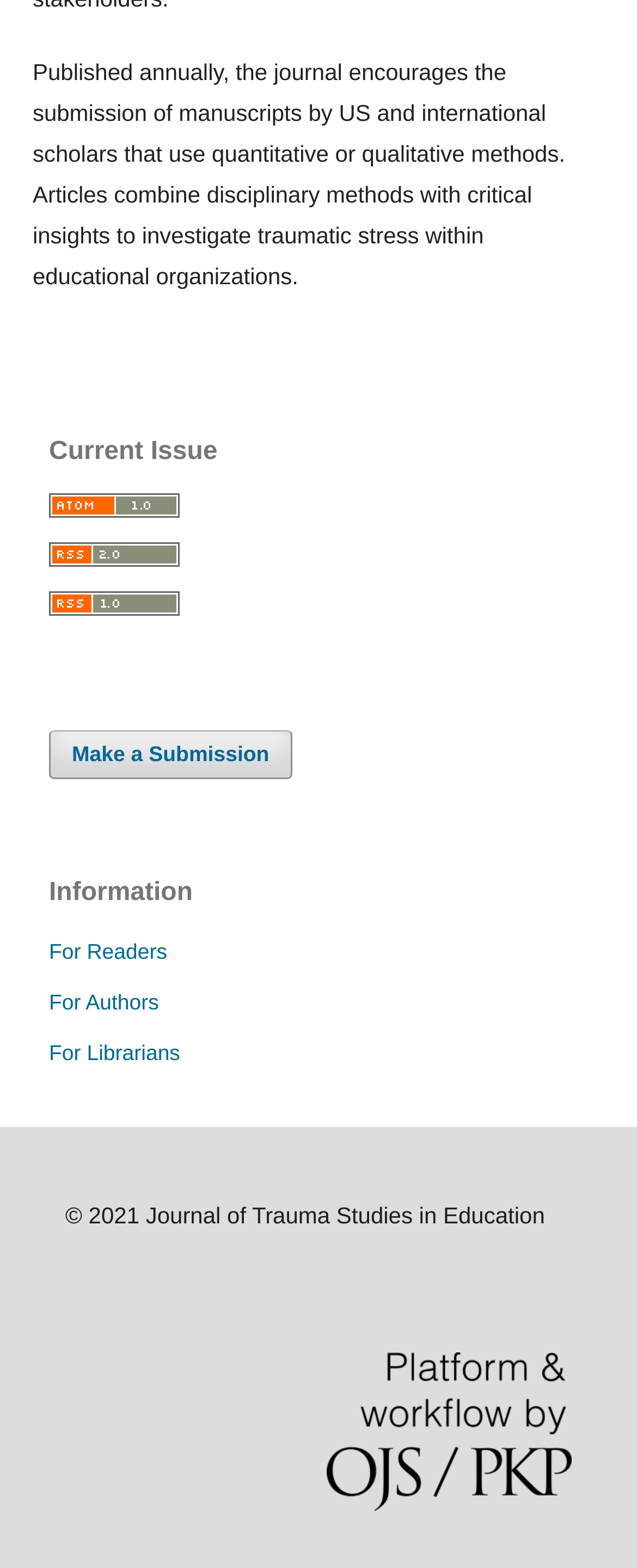Find the bounding box coordinates of the element I should click to carry out the following instruction: "Make a submission".

[0.077, 0.465, 0.459, 0.497]